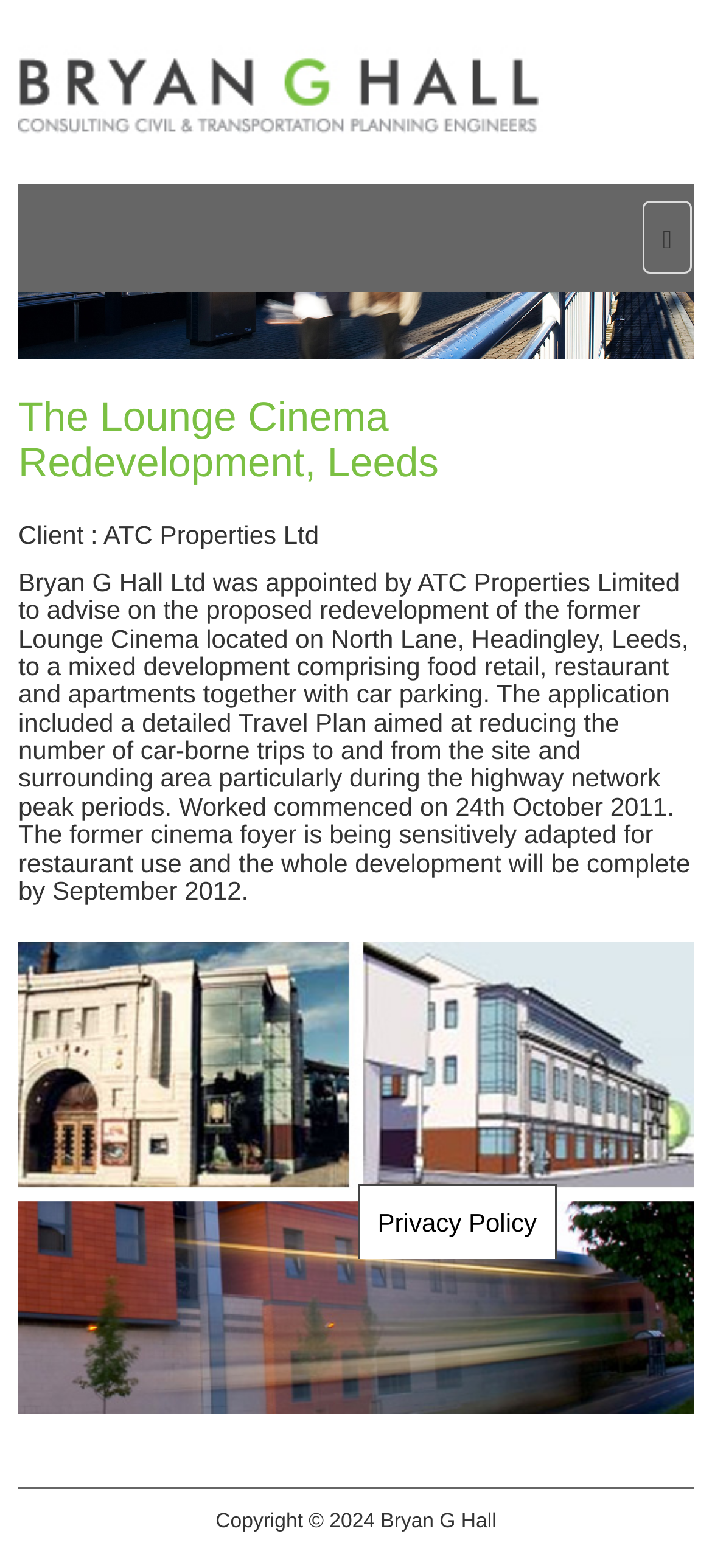Respond to the following question with a brief word or phrase:
What is the name of the client for the redevelopment project?

ATC Properties Ltd